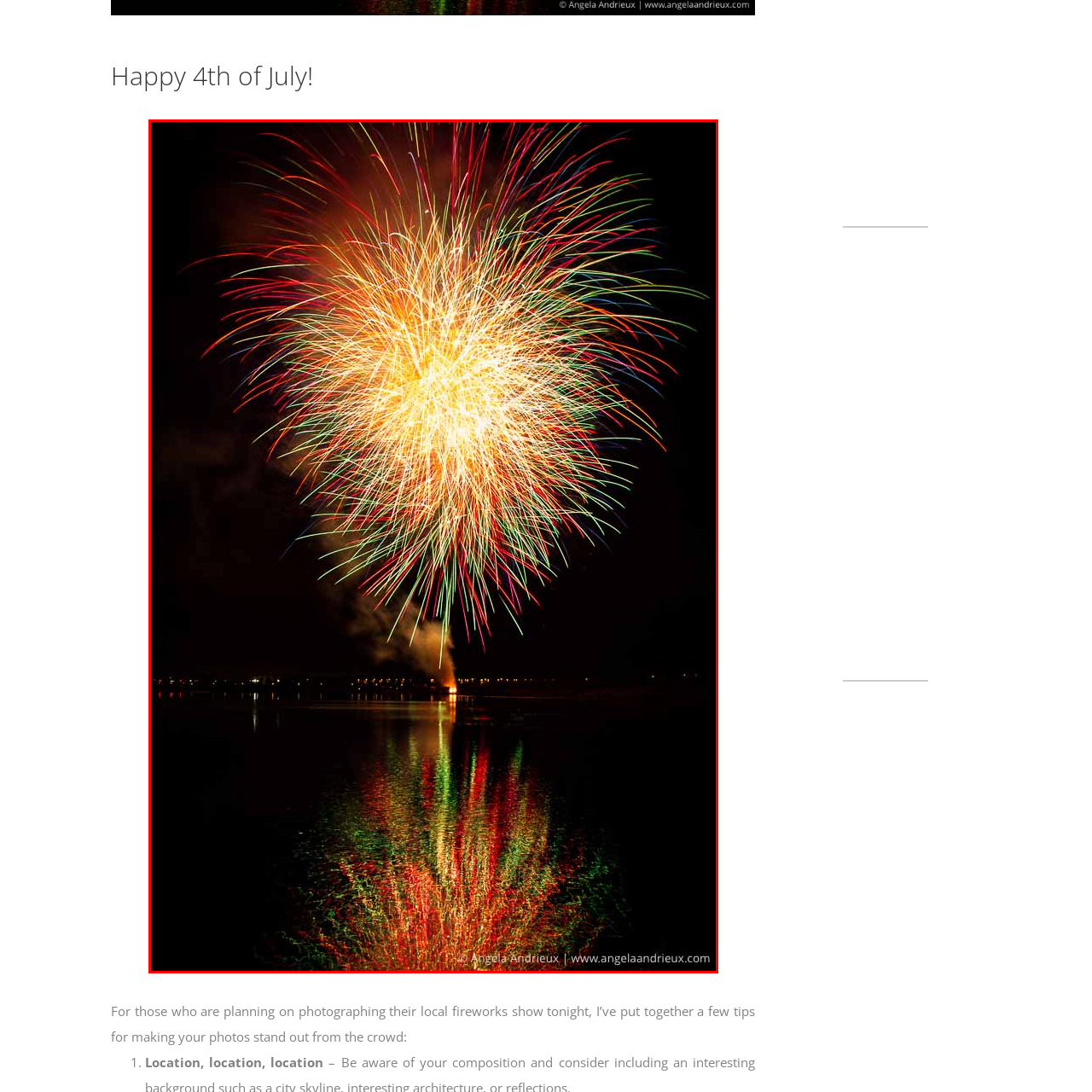Examine the area within the red bounding box and answer the following question using a single word or phrase:
What colors are the fireworks bursting in?

Red, green, and gold